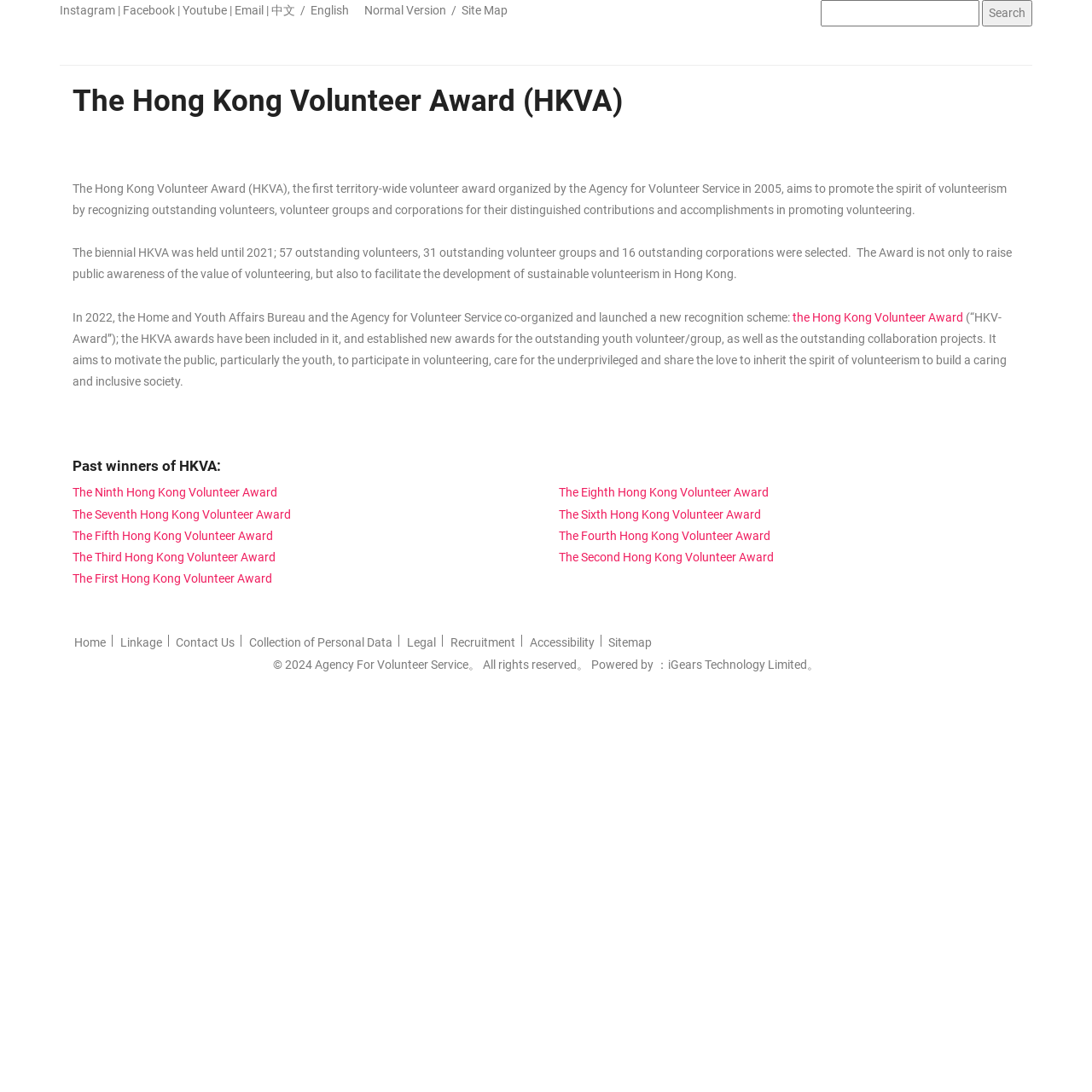What is the copyright year of the webpage?
Give a detailed and exhaustive answer to the question.

The copyright year of the webpage can be found at the bottom of the webpage, where it states '© 2024 Agency For Volunteer Service. All rights reserved.' This information is located in the footer area of the webpage.